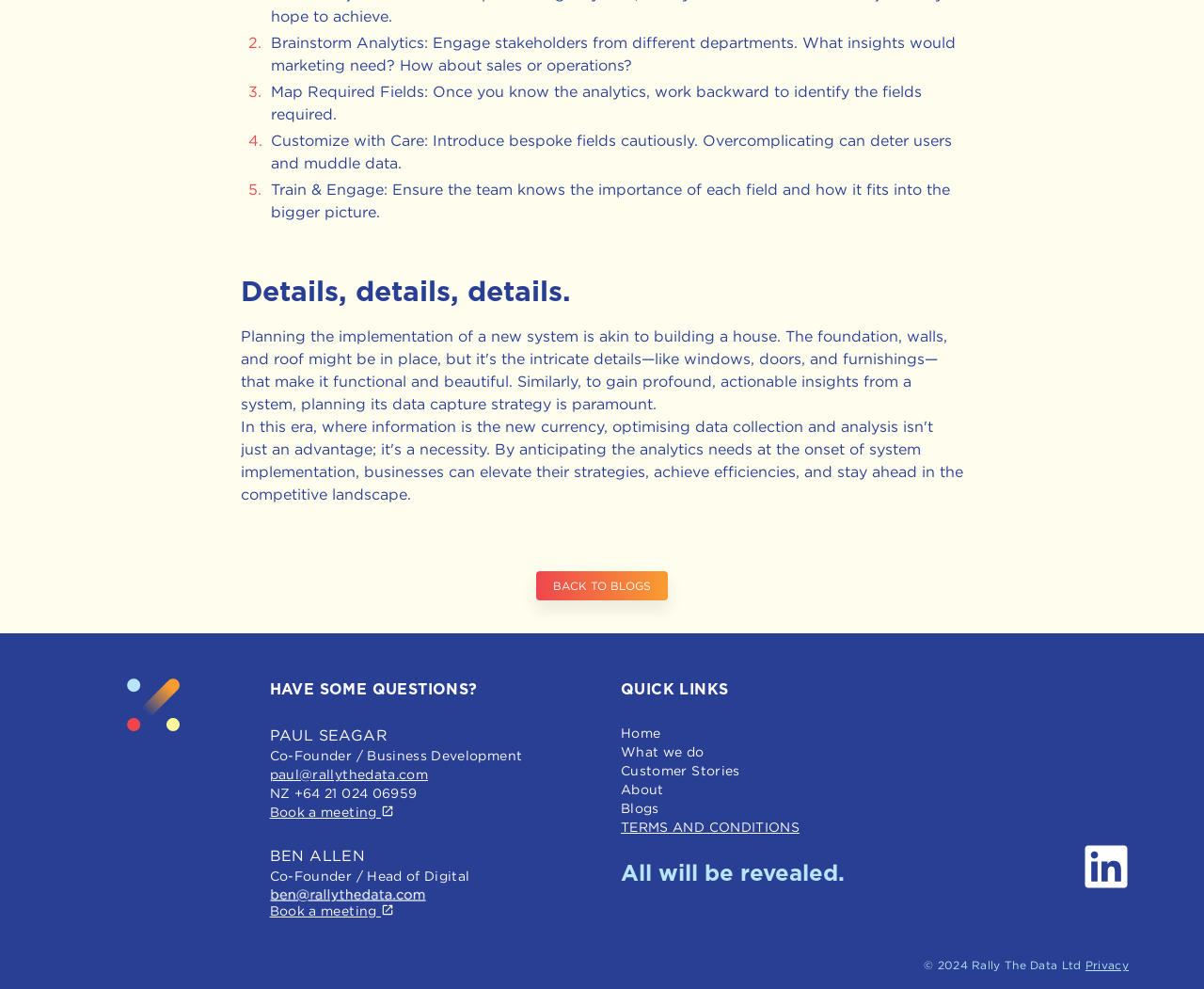Based on the description "Customer Stories", find the bounding box of the specified UI element.

[0.516, 0.77, 0.615, 0.789]